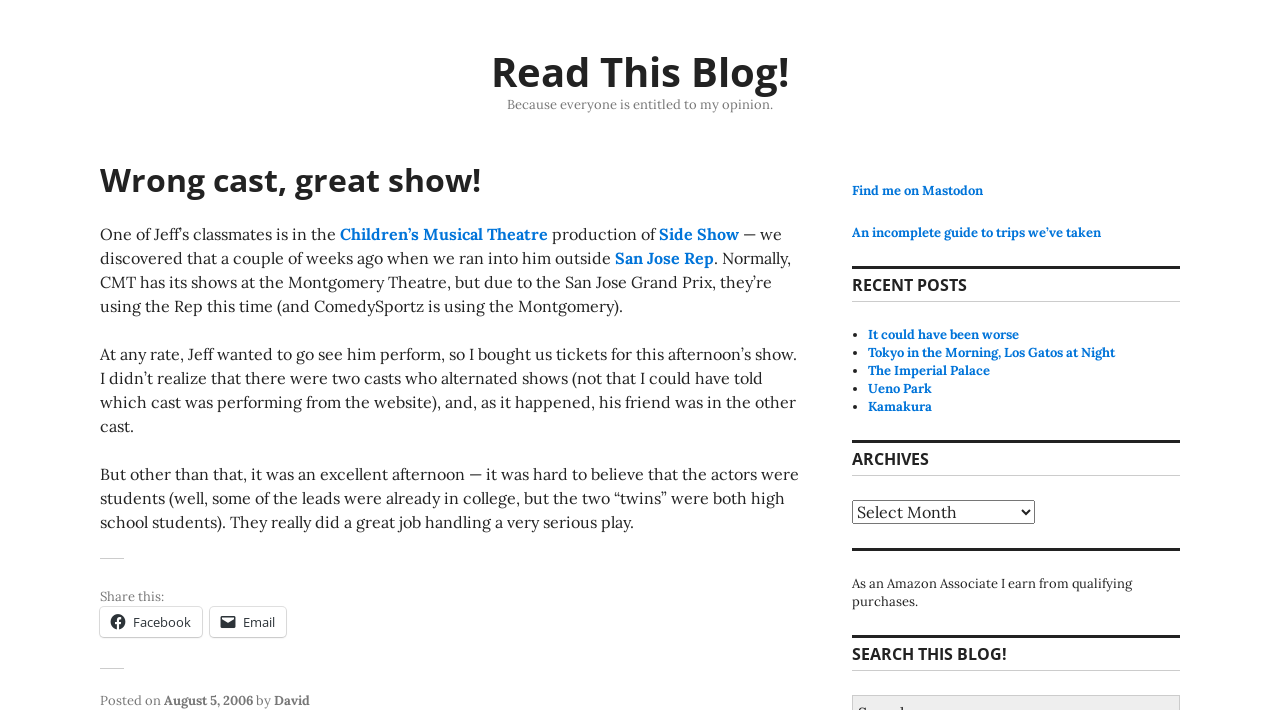Could you find the bounding box coordinates of the clickable area to complete this instruction: "Find the author's profile"?

[0.214, 0.975, 0.242, 0.999]